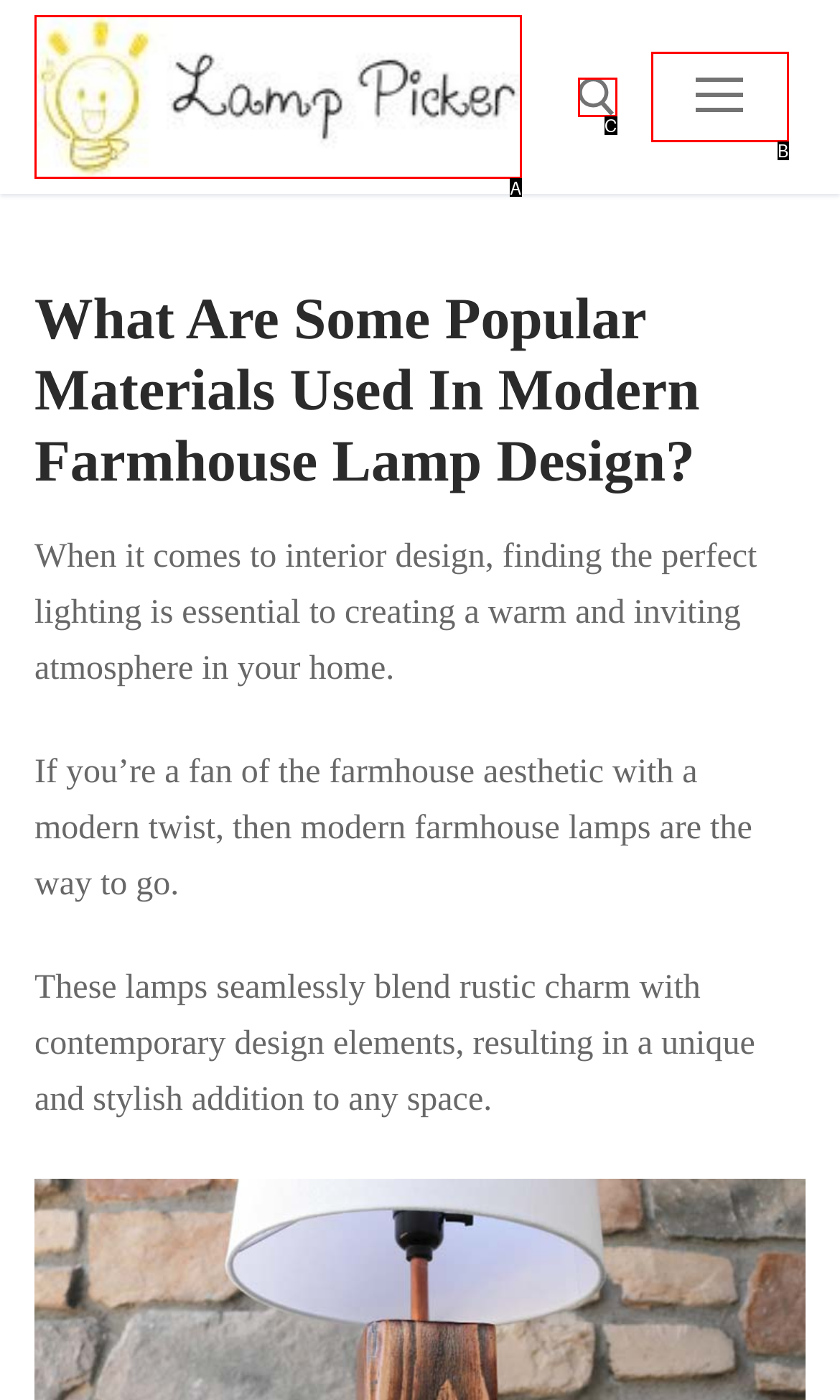Based on the element description: Menu, choose the HTML element that matches best. Provide the letter of your selected option.

B